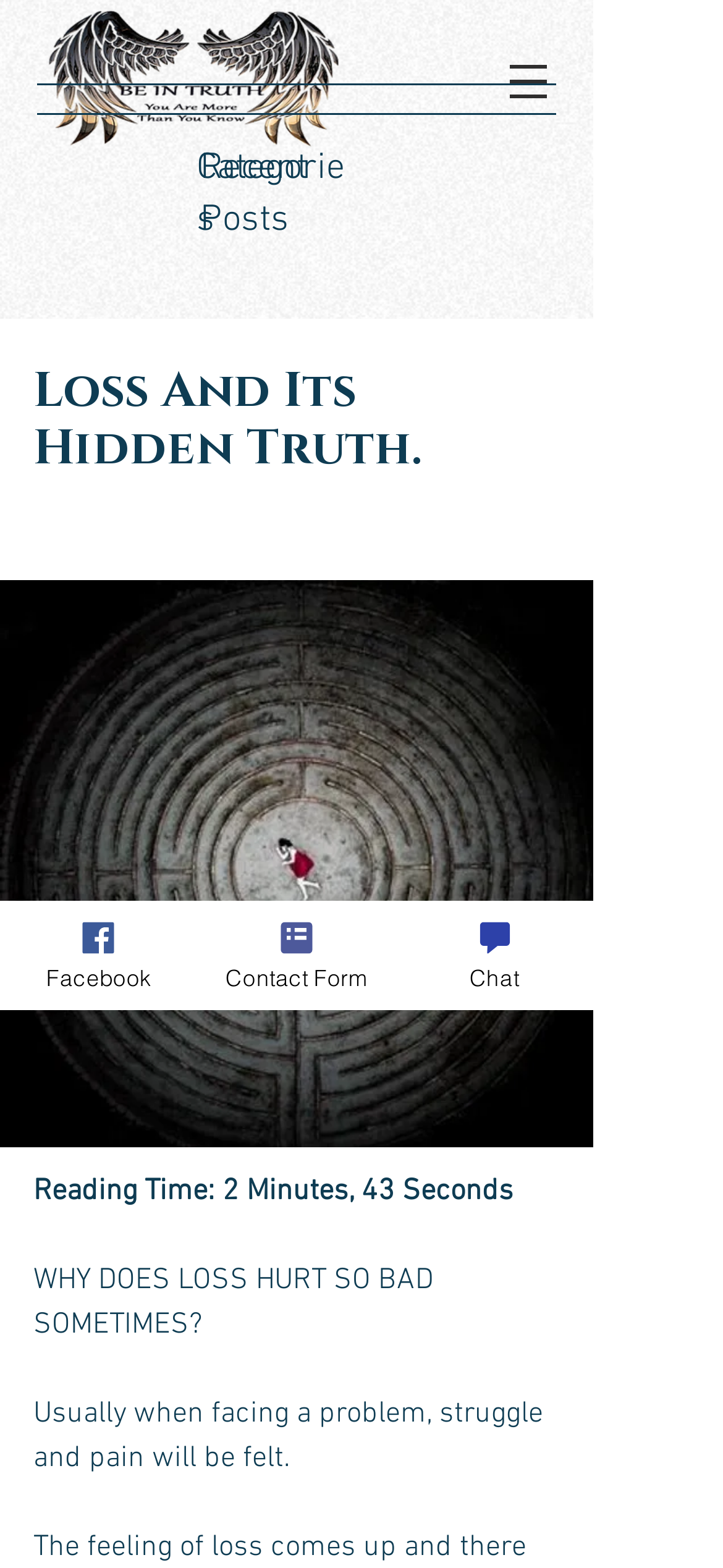How many images are there in the footer section?
Give a detailed explanation using the information visible in the image.

I looked at the footer section and found three images, one for Facebook, one for Contact Form, and one for Chat, which are indicated by the image elements.